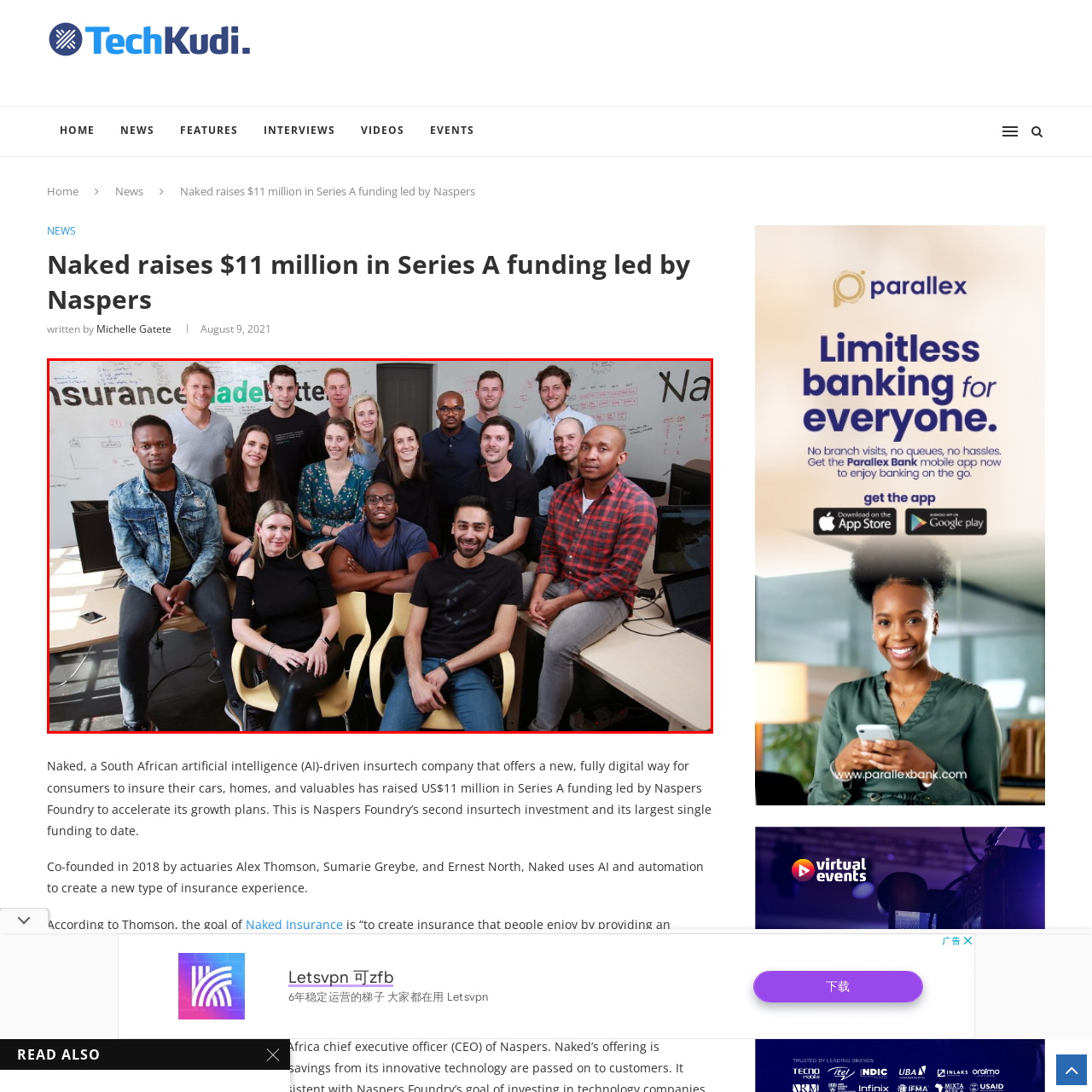What is on the wall behind the group?
Review the image marked by the red bounding box and deliver a detailed response to the question.

The background of the image displays a wall decorated with handwritten notes and graphics related to insurance, which suggests that the company values innovation and technology in the sector.